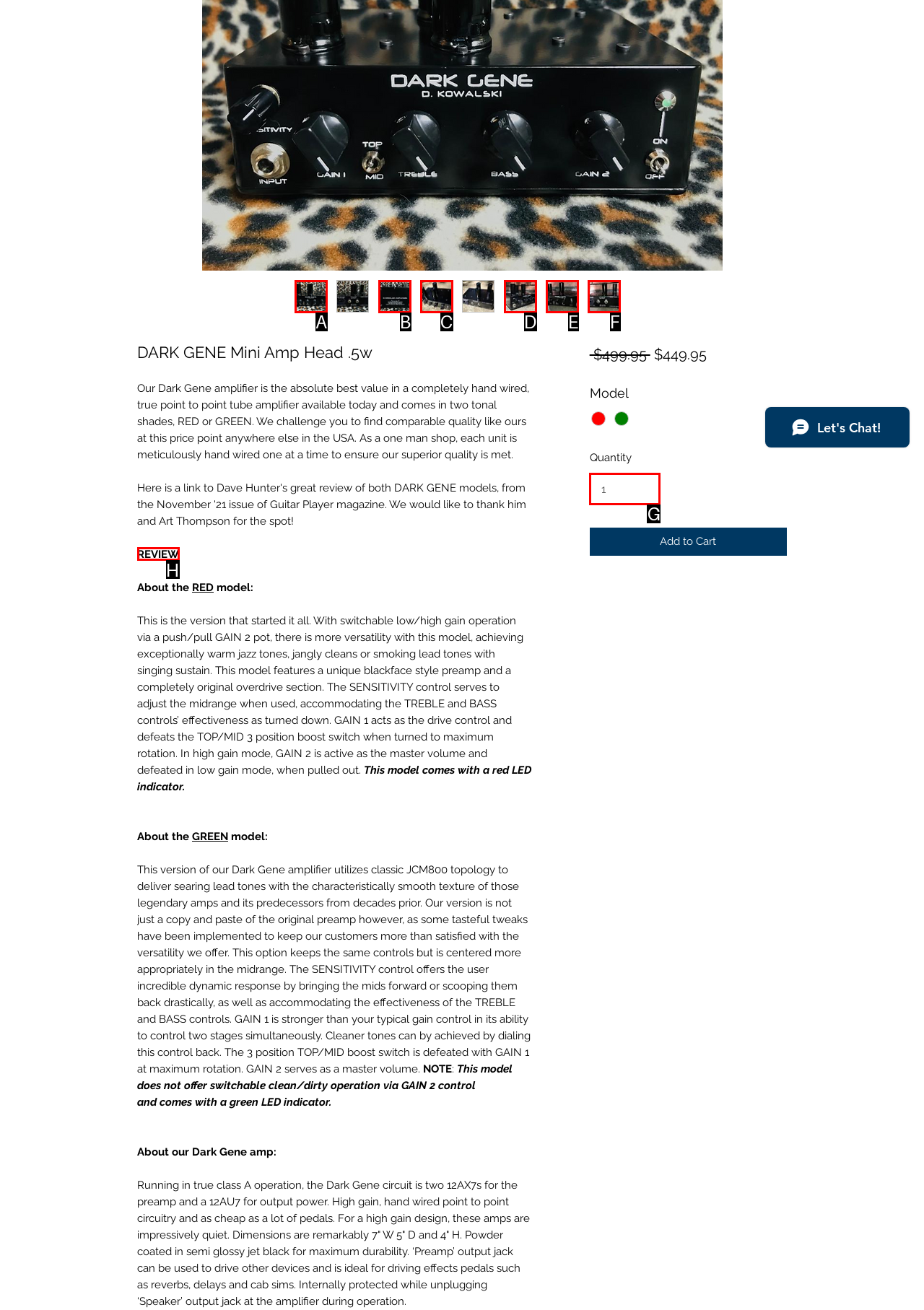Tell me which one HTML element best matches the description: input value="1" aria-label="Quantity" value="1" Answer with the option's letter from the given choices directly.

G